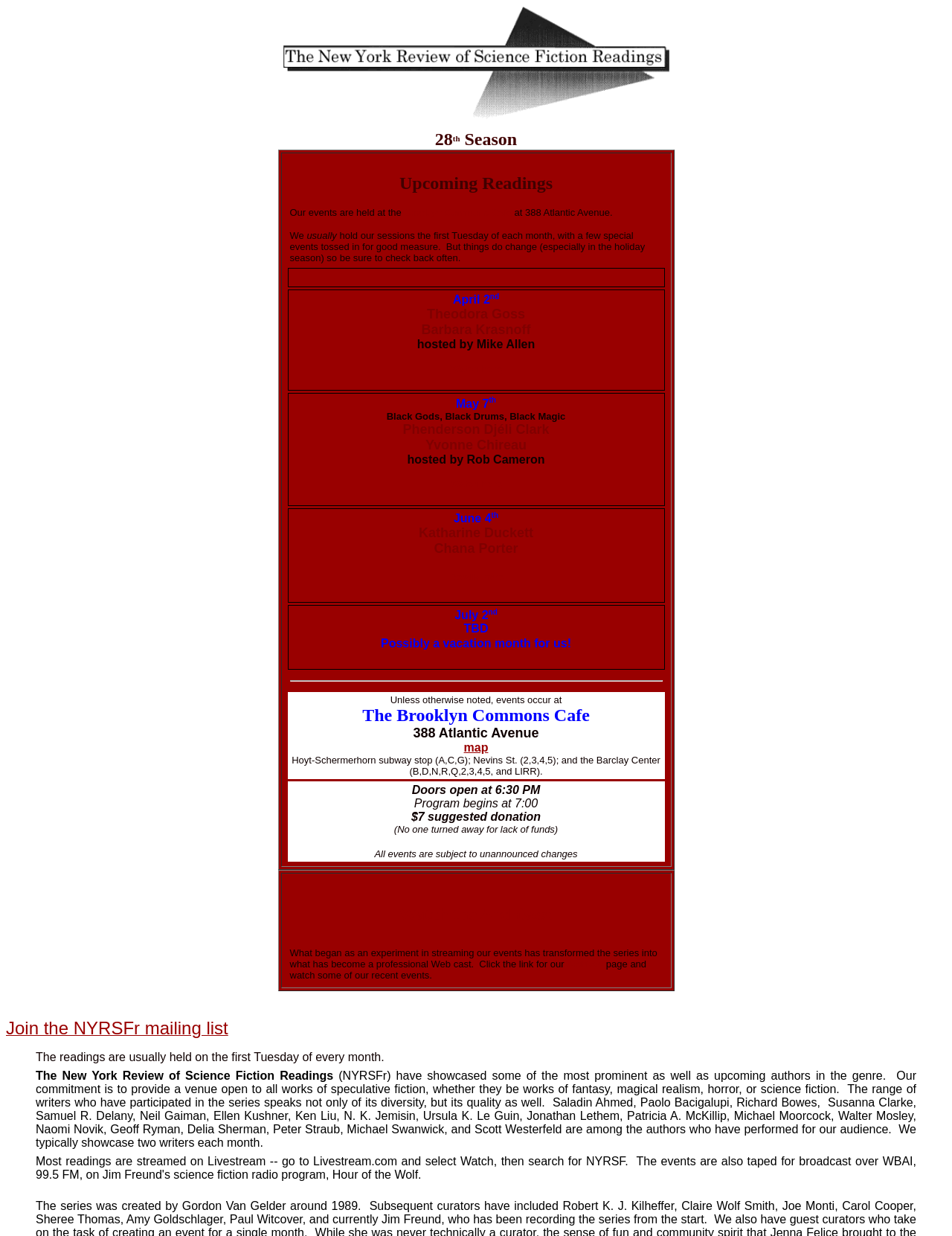Please identify the bounding box coordinates of the clickable area that will fulfill the following instruction: "Get the details of the June 4th event". The coordinates should be in the format of four float numbers between 0 and 1, i.e., [left, top, right, bottom].

[0.471, 0.462, 0.529, 0.471]